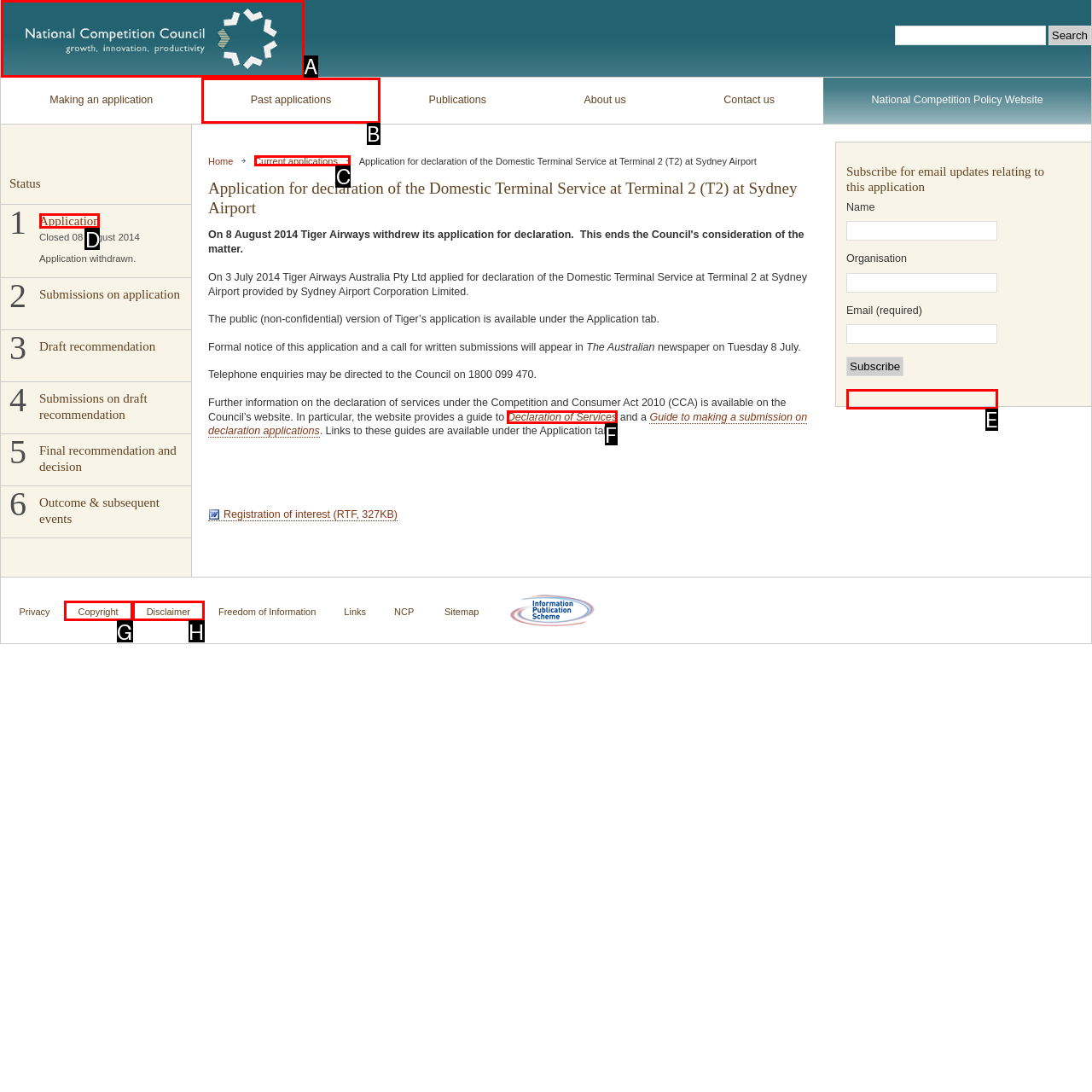Match the HTML element to the description: Application. Answer with the letter of the correct option from the provided choices.

D